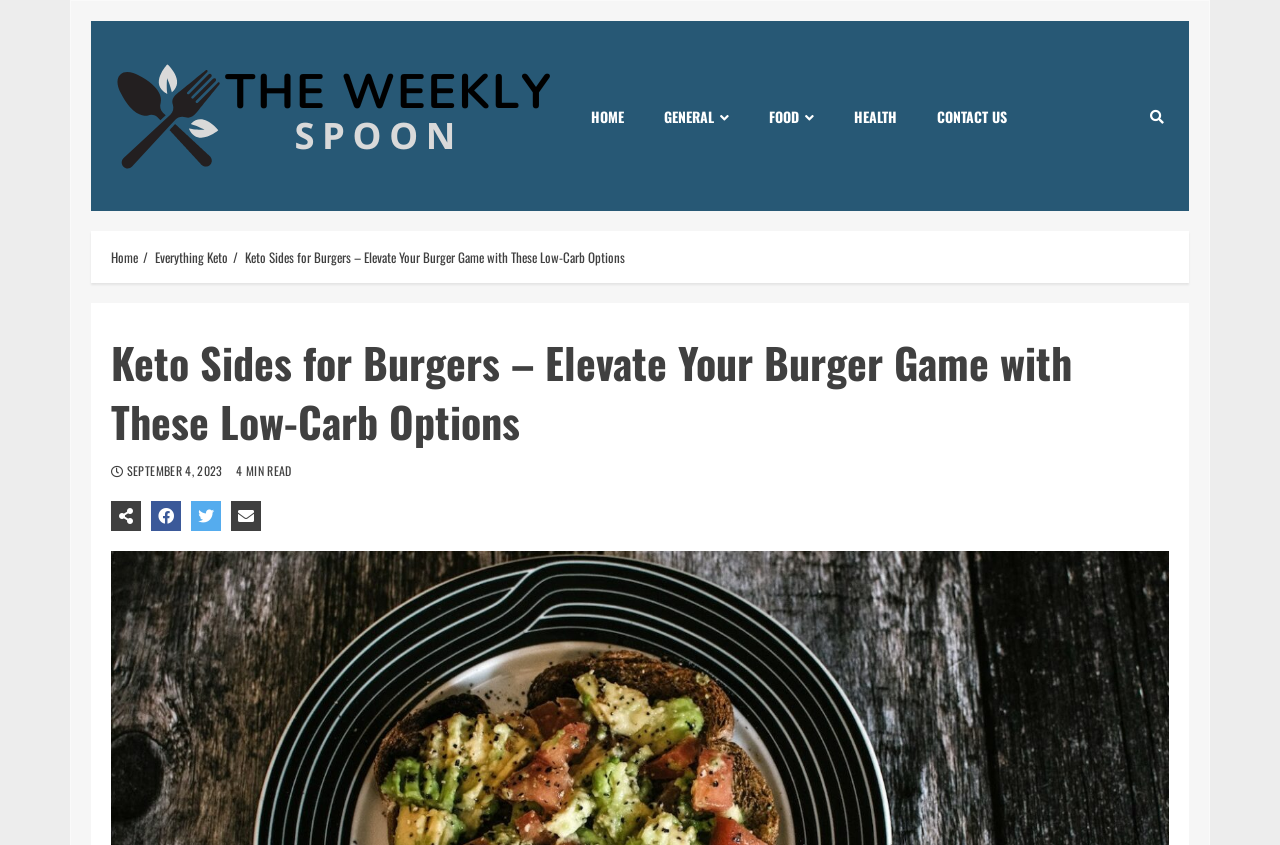Identify the bounding box coordinates for the UI element described as follows: "GENFIN Business Finance". Ensure the coordinates are four float numbers between 0 and 1, formatted as [left, top, right, bottom].

None